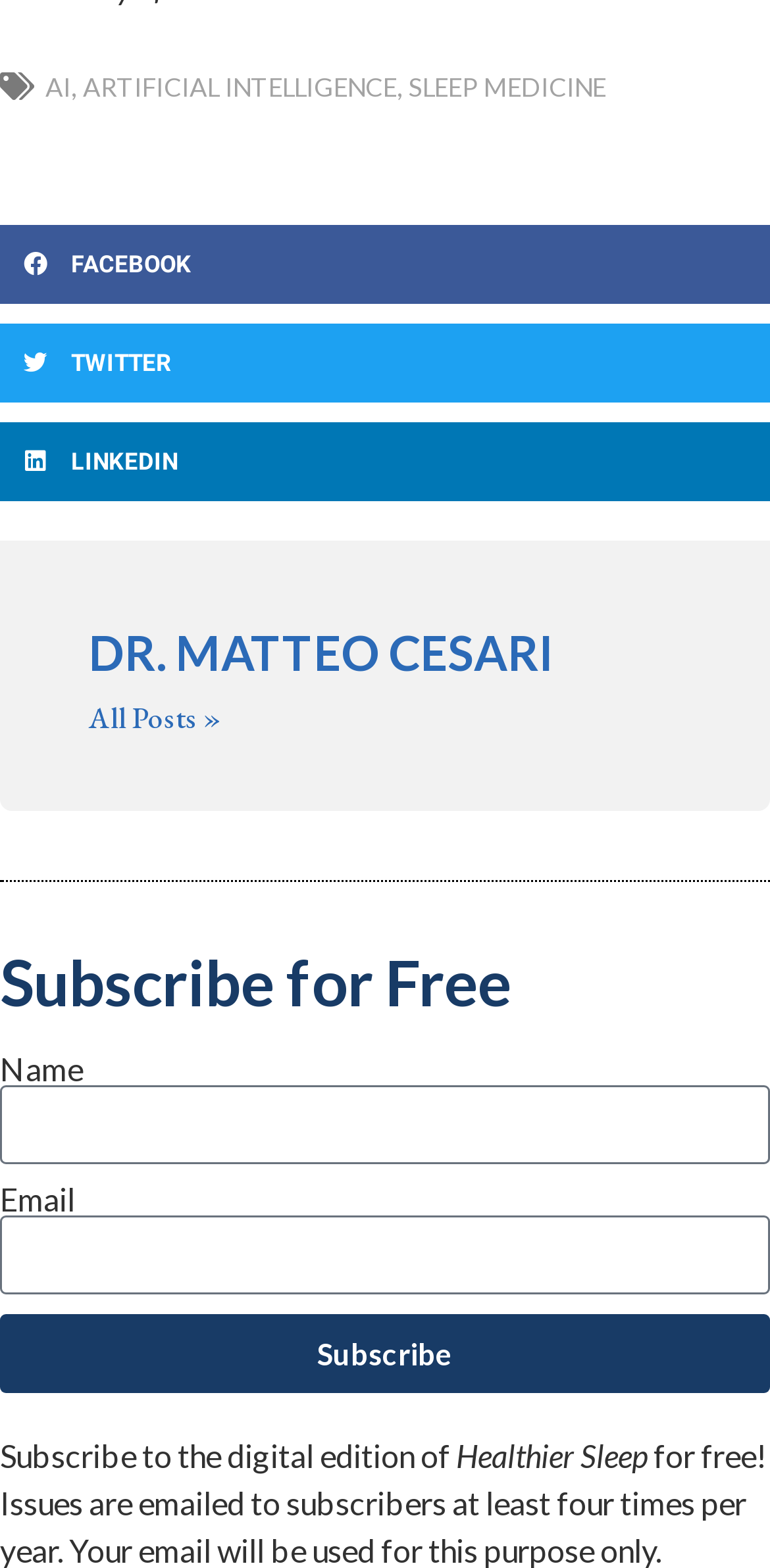Pinpoint the bounding box coordinates of the clickable area needed to execute the instruction: "Subscribe". The coordinates should be specified as four float numbers between 0 and 1, i.e., [left, top, right, bottom].

[0.0, 0.839, 1.0, 0.889]